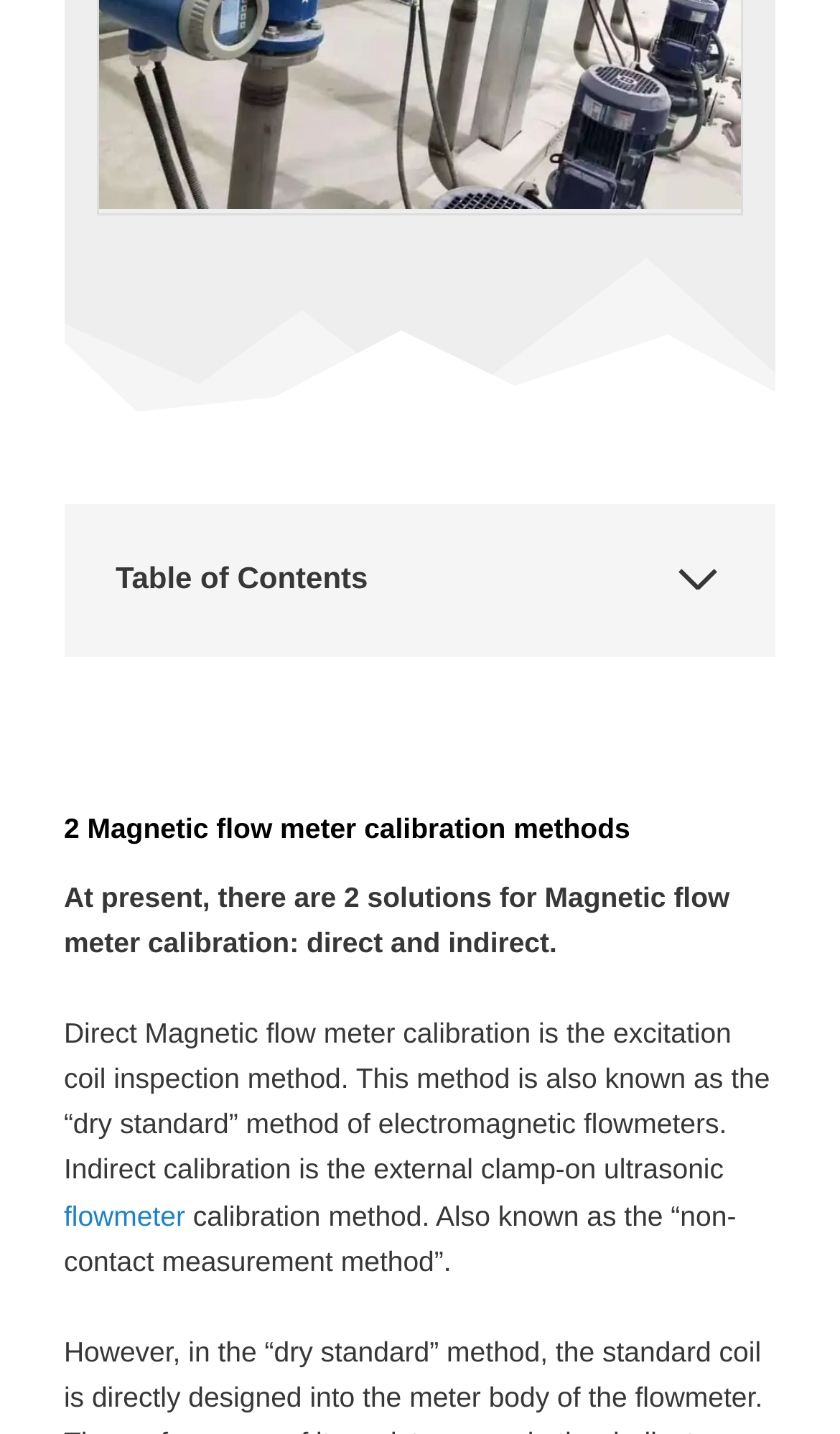Given the element description "Related Products" in the screenshot, predict the bounding box coordinates of that UI element.

[0.138, 0.748, 0.391, 0.769]